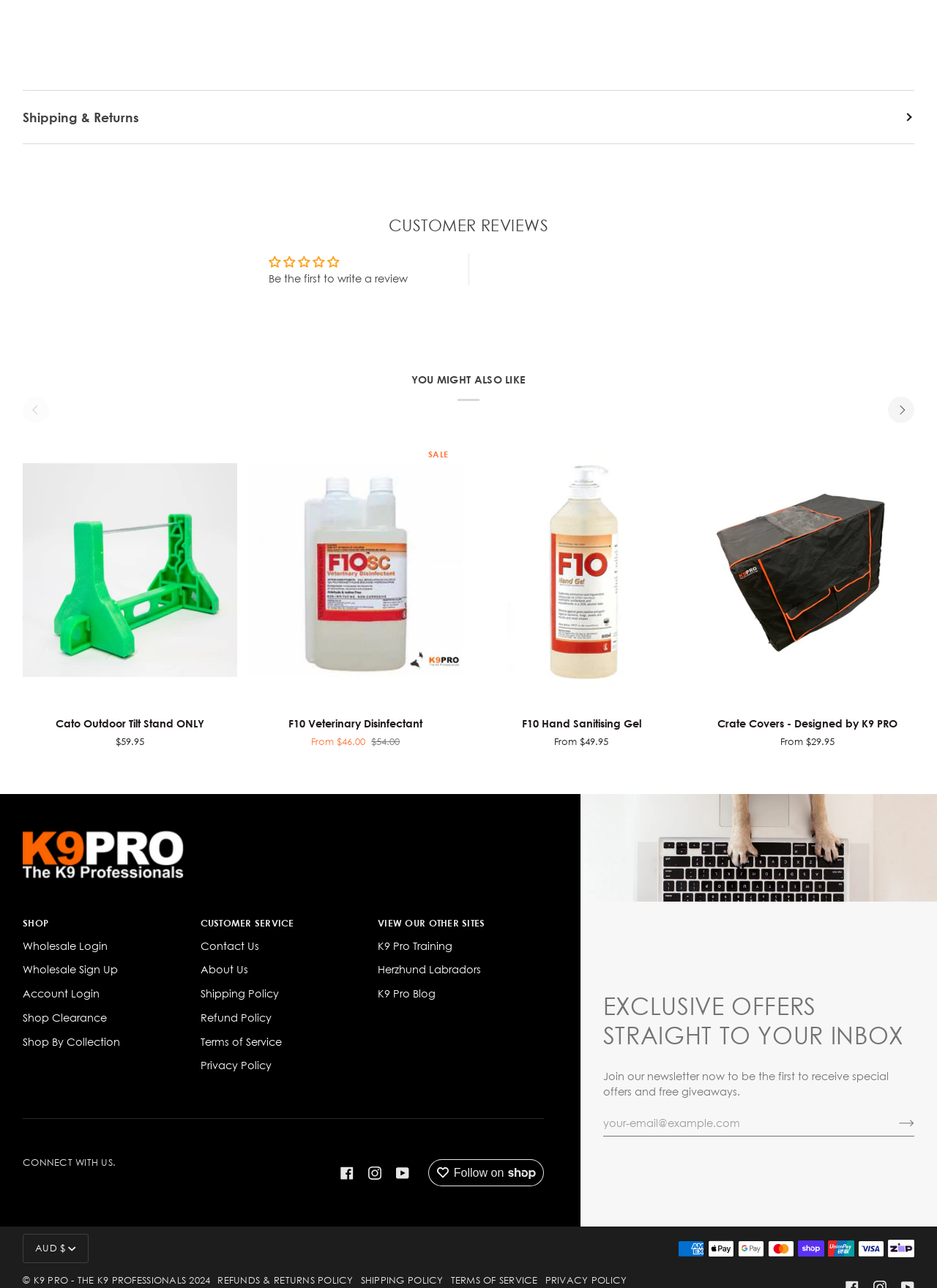Please provide a brief answer to the question using only one word or phrase: 
What is the price of the 'Cato Outdoor Tilt Stand ONLY' product?

$59.95